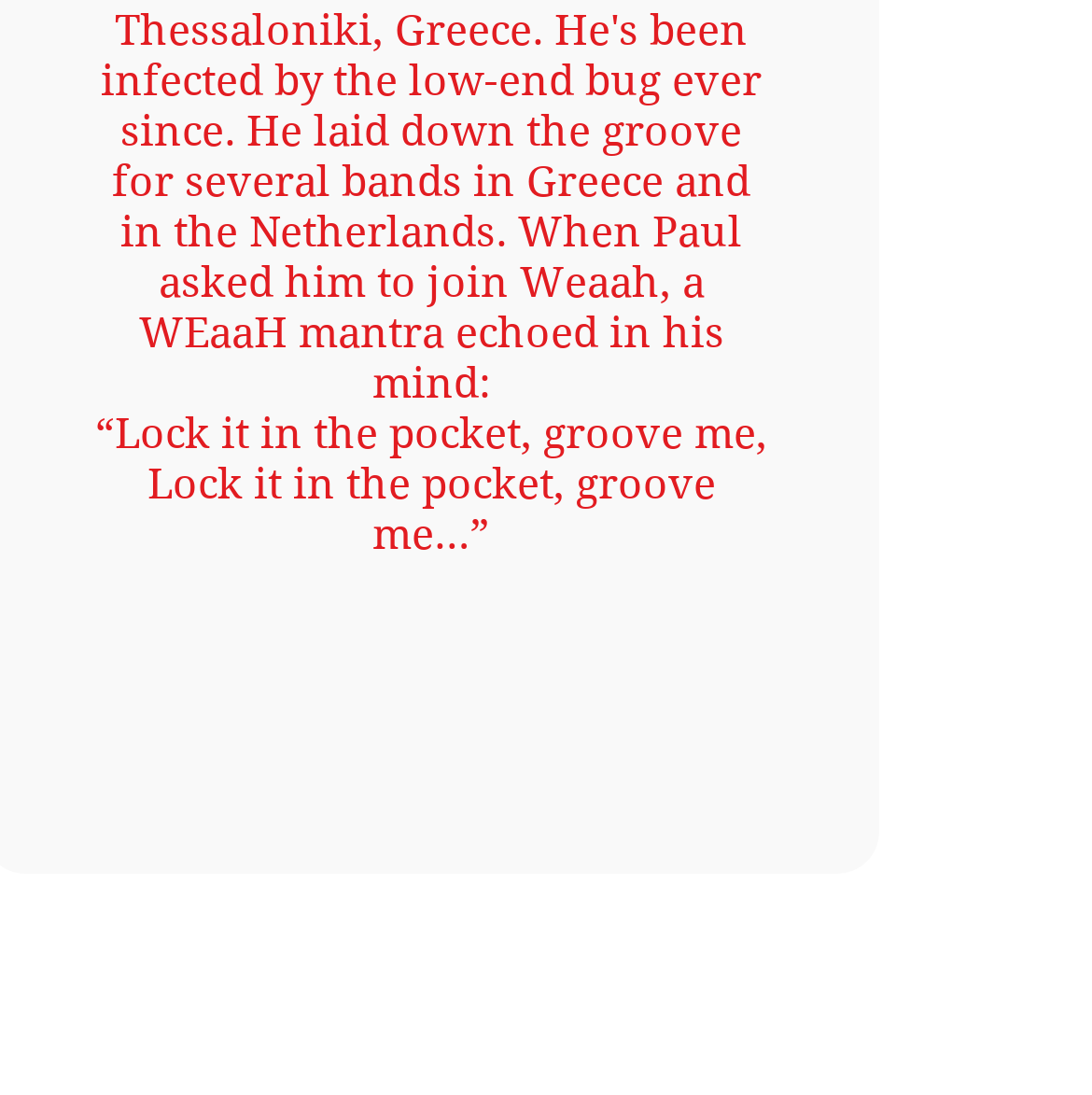What is the relative position of the two headings?
Answer the question in a detailed and comprehensive manner.

By comparing the bounding box coordinates of the two headings, I determined that one heading is located above the other. The y1 and y2 coordinates of the first heading are [0.373, 0.419], while those of the second heading are [0.419, 0.512], indicating that the second heading is below the first one.